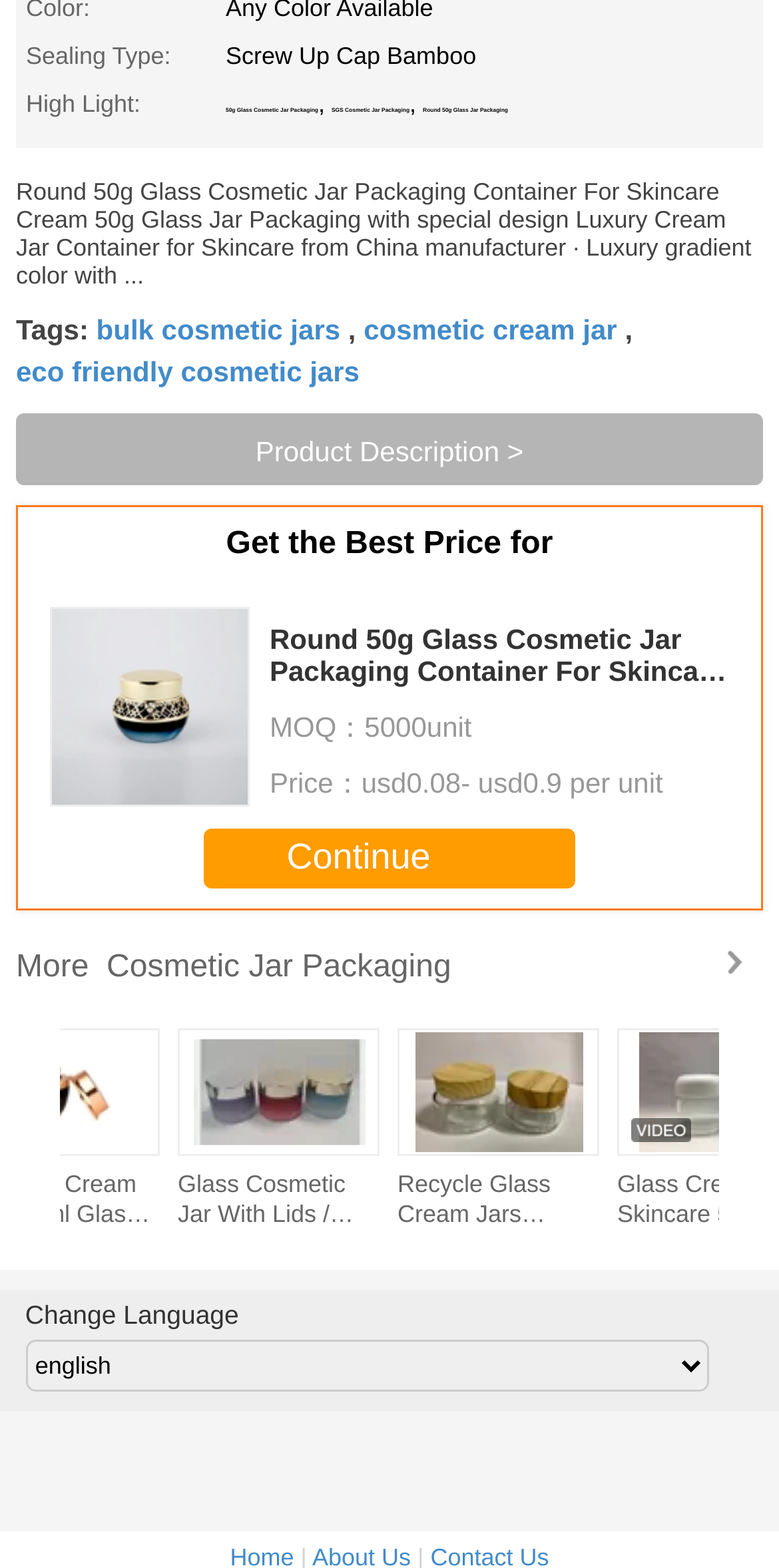Using details from the image, please answer the following question comprehensively:
What is the minimum order quantity of the product?

The minimum order quantity of the product is specified in the section with the heading 'MOQ:' as 5000 units.